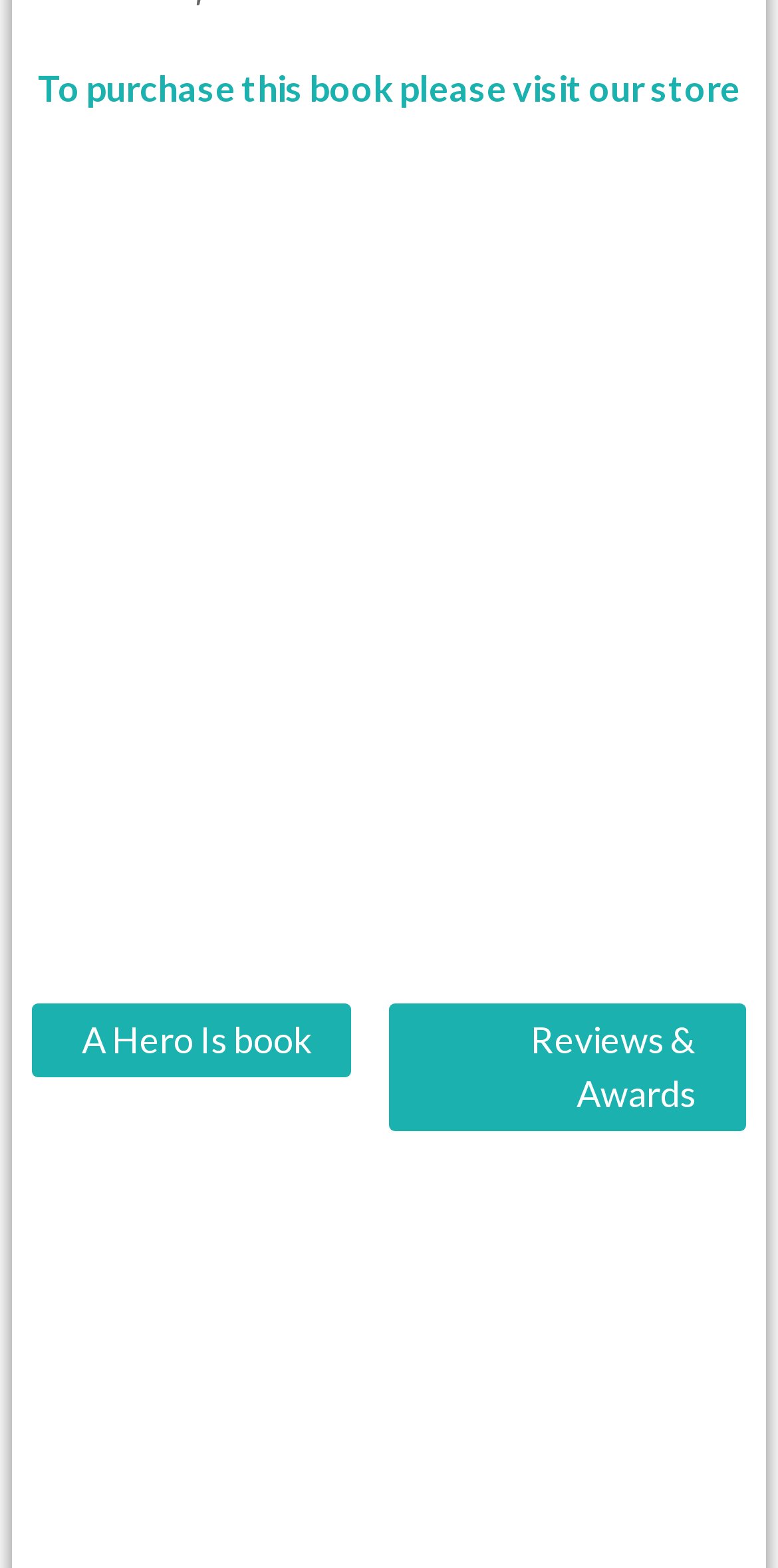What is the relationship between the image and the link below it?
Based on the screenshot, provide your answer in one word or phrase.

They are related to the same book